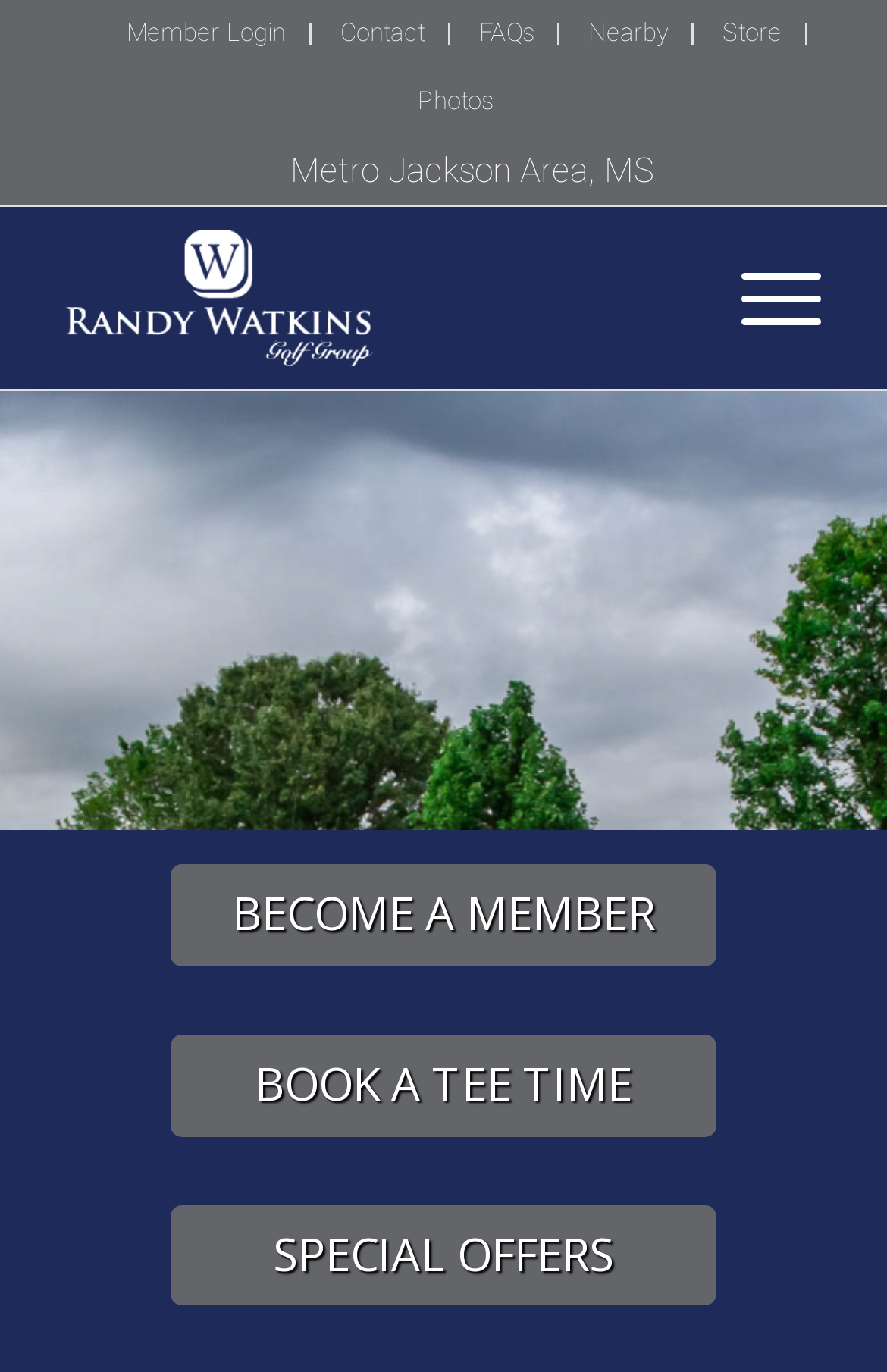Identify the bounding box coordinates for the UI element mentioned here: "Photos". Provide the coordinates as four float values between 0 and 1, i.e., [left, top, right, bottom].

[0.471, 0.051, 0.555, 0.096]